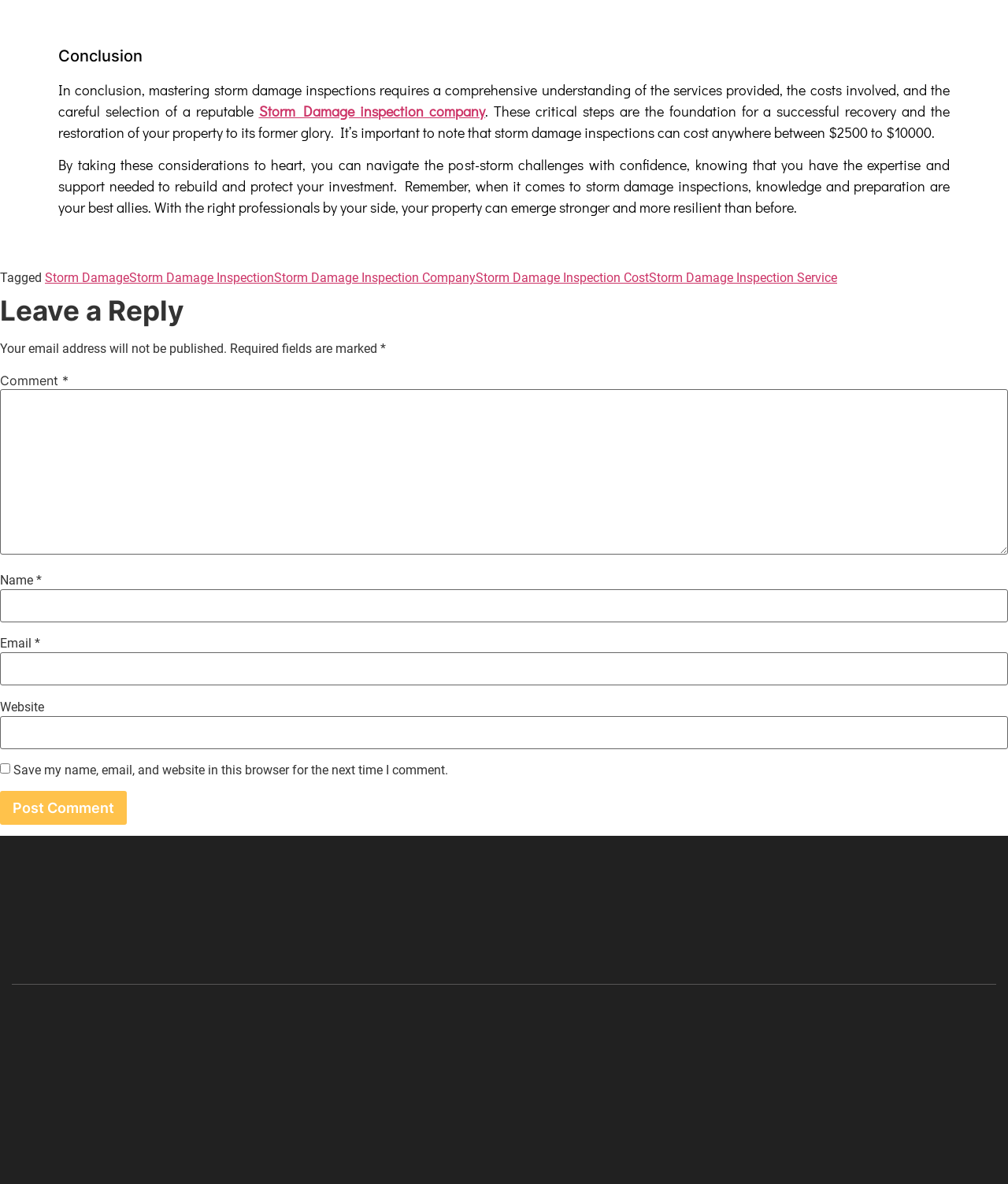What is the last step to post a comment?
Use the screenshot to answer the question with a single word or phrase.

Click the Post Comment button